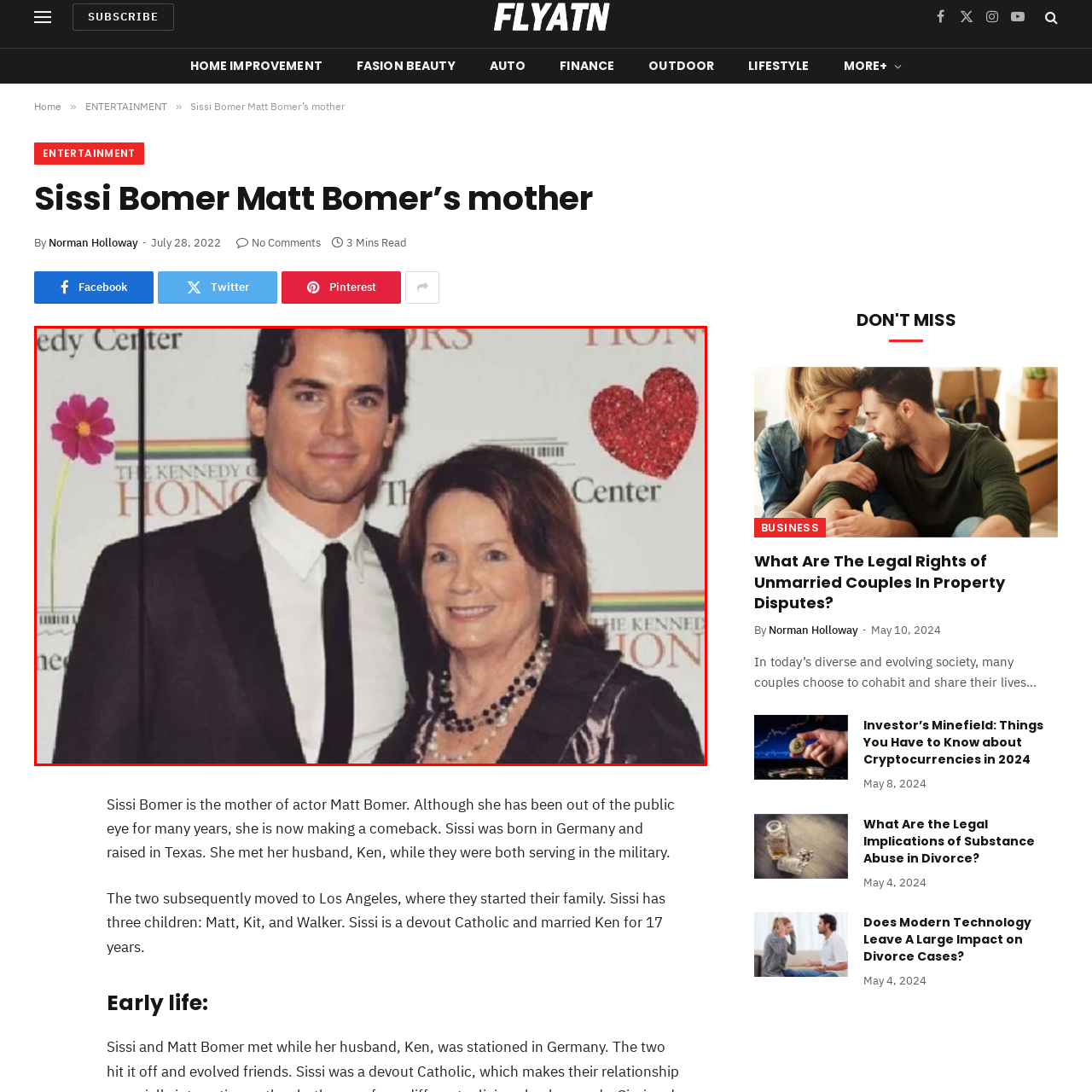What is the color of the man's suit?
Check the image encapsulated by the red bounding box and answer the question comprehensively.

According to the caption, the man is 'exuding charm in a sleek black suit and tie', indicating that his suit is black in color.